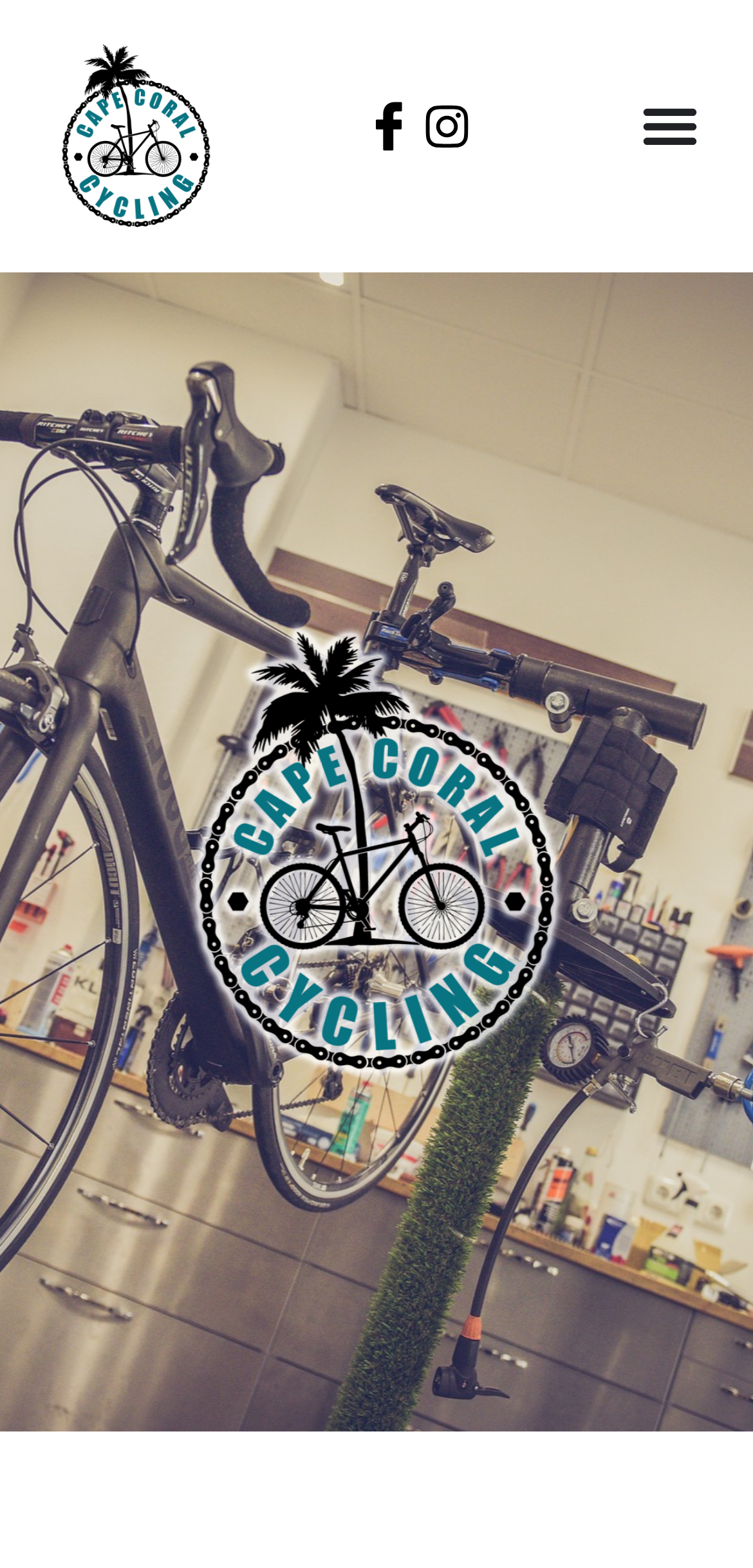Is the menu expanded?
Answer the question using a single word or phrase, according to the image.

No